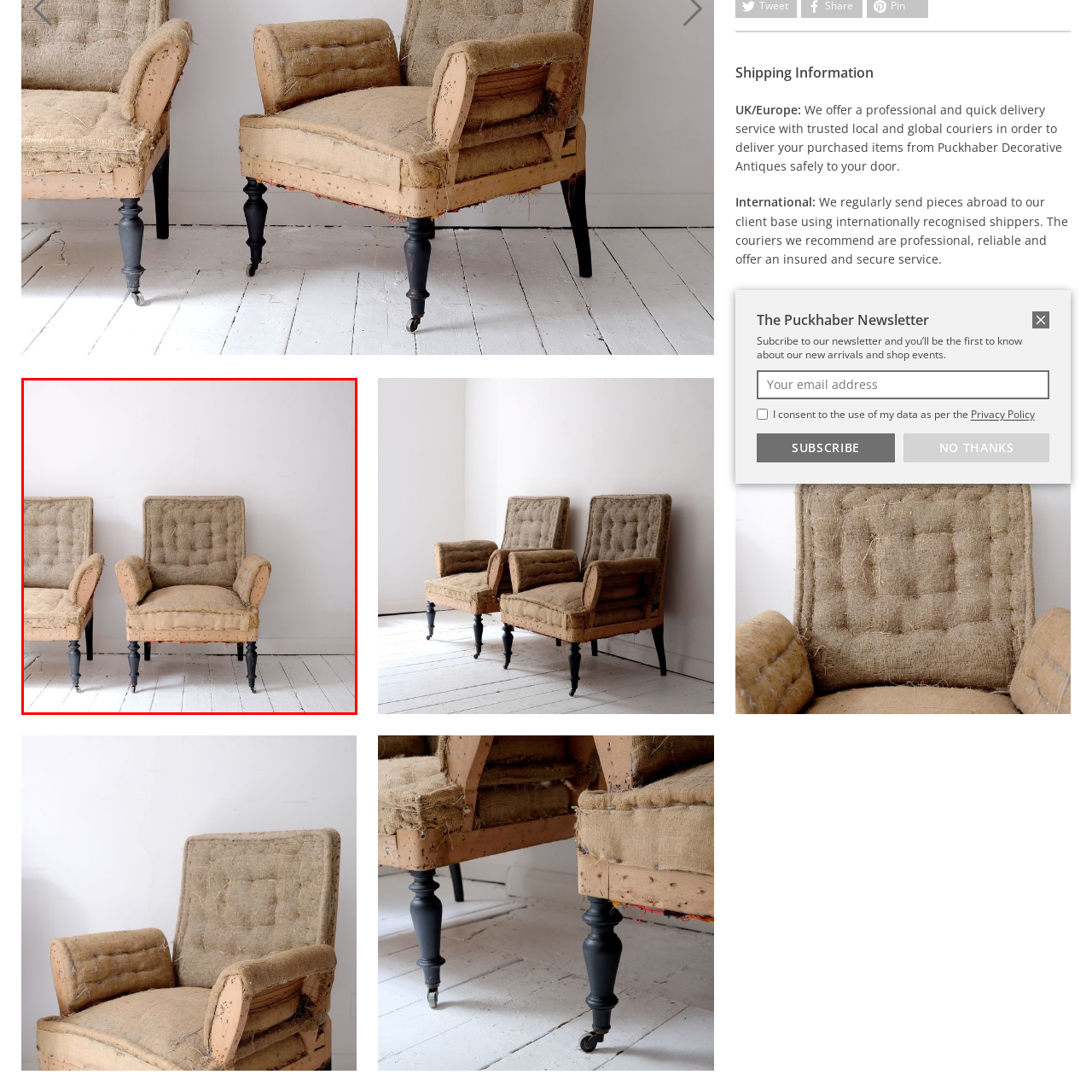What is the color of the fabric on the chairs?
Analyze the image encased by the red bounding box and elaborate on your answer to the question.

The caption describes the fabric on the chairs as muted and light-colored, which has developed a distinctive patina over time, emphasizing their history and character.